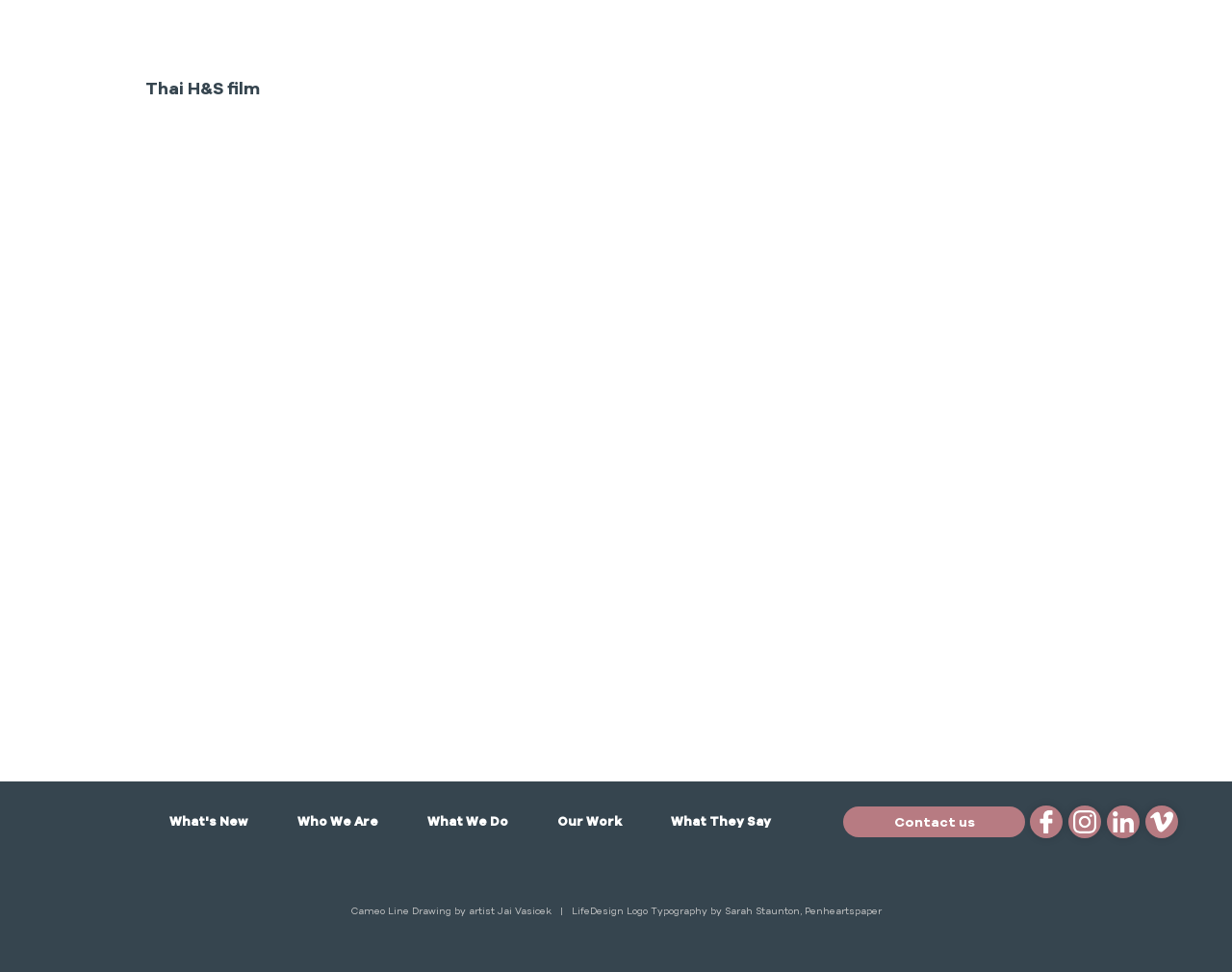Please locate the bounding box coordinates of the region I need to click to follow this instruction: "Navigate to what we do".

[0.327, 0.833, 0.432, 0.859]